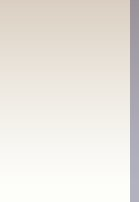Explain in detail what you see in the image.

The image is likely a blank or partially filled section from "The American Presidents Series," focusing on the historical narrative surrounding U.S. presidents. It is located in a prominent space on the webpage, indicating its importance within the series. The lack of content in the image may suggest it serves as a placeholder or design element related to discussions or features about the series, which includes links to additional resources such as about the series, book lists, and interactive timelines. This context highlights the broader thematic exploration of American presidential history that the series aims to convey to readers.